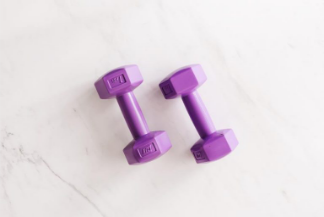Respond with a single word or phrase for the following question: 
What is the purpose of the dumbbells?

Strength training